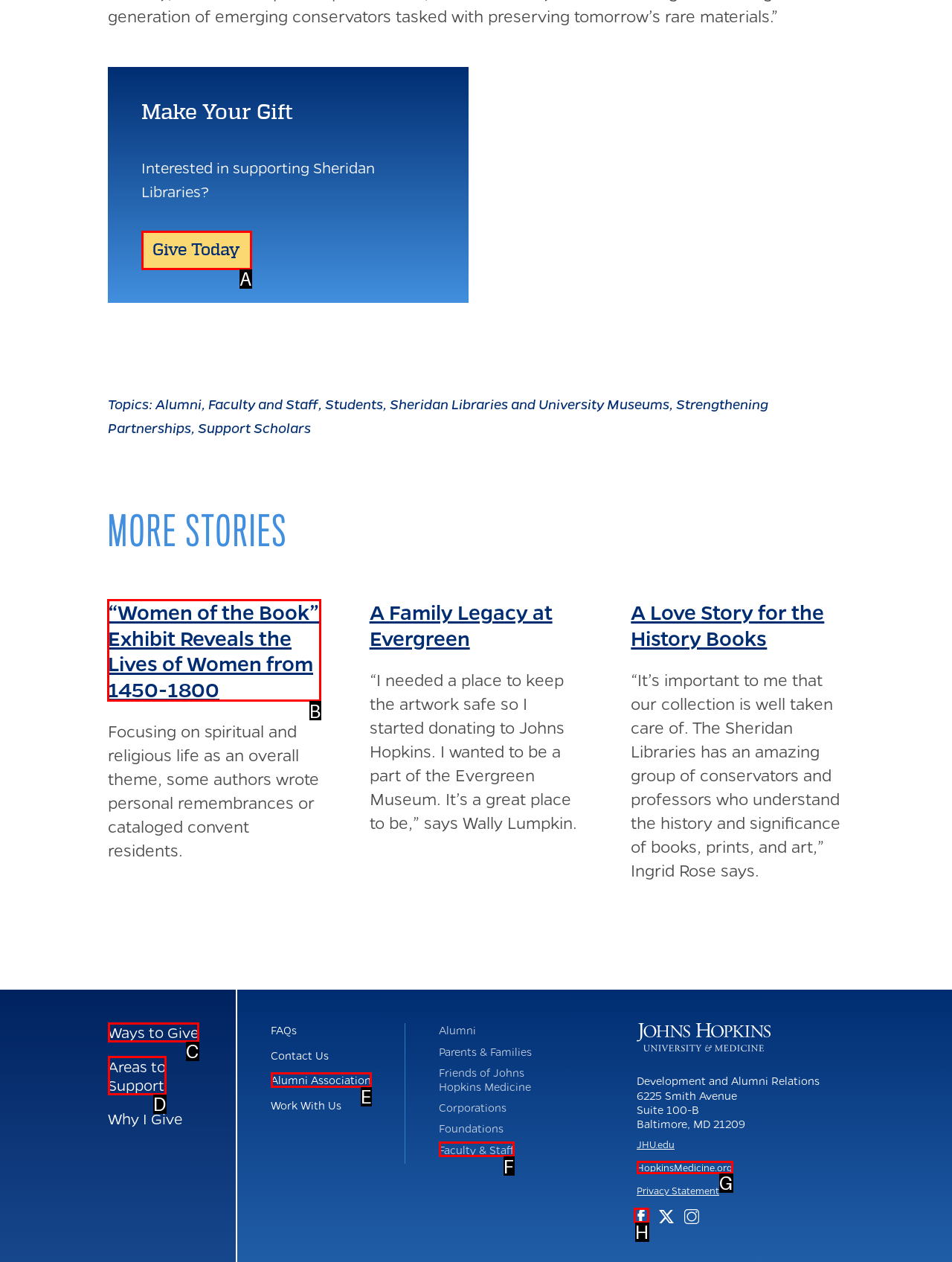Tell me which letter corresponds to the UI element that should be clicked to fulfill this instruction: Read about 'Women of the Book' Exhibit
Answer using the letter of the chosen option directly.

B